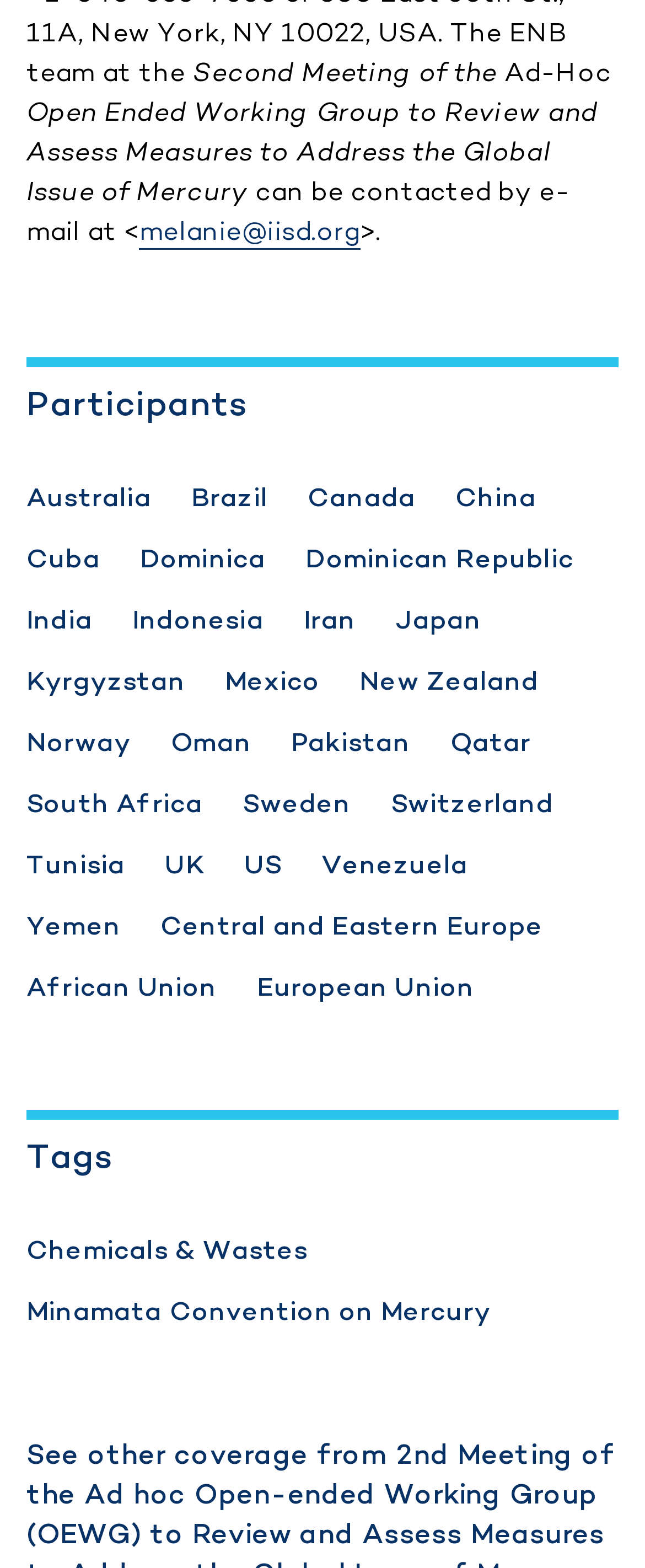Provide the bounding box coordinates of the HTML element described by the text: "parent_node: GET A FREE QUOTE".

None